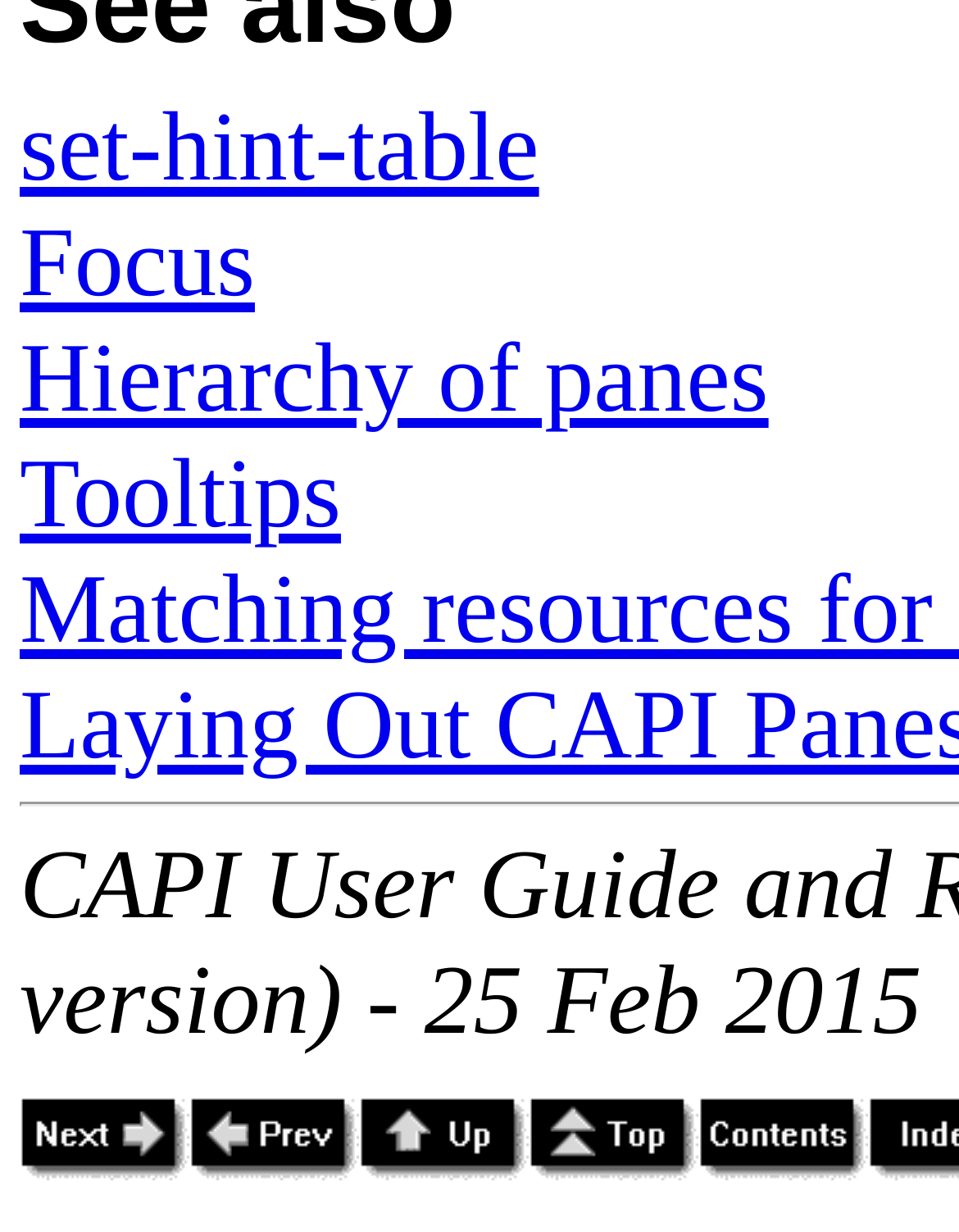What is the purpose of the 'Tooltips' link?
Based on the image, give a one-word or short phrase answer.

Tooltips